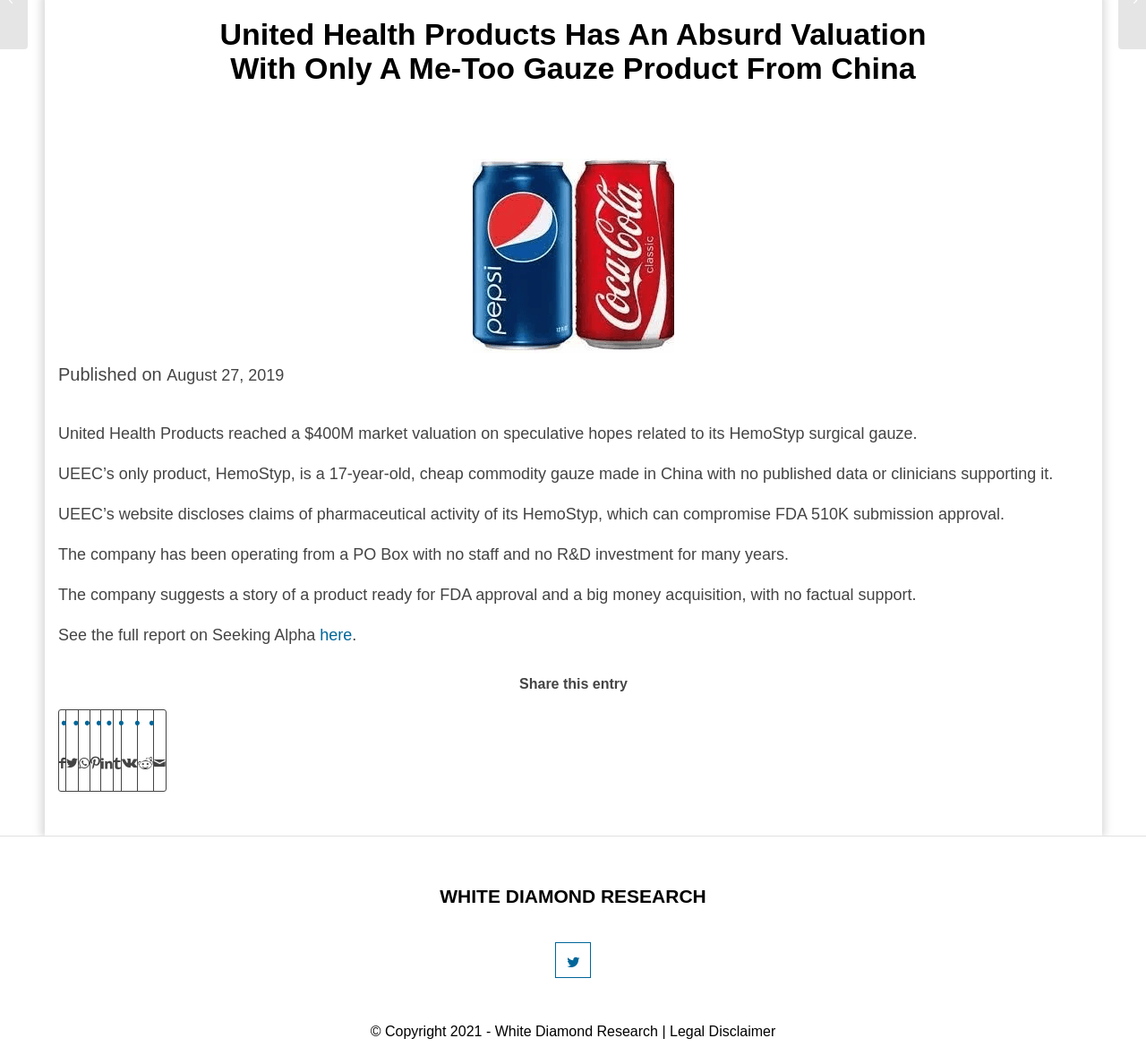From the screenshot, find the bounding box of the UI element matching this description: "LOGISTICS". Supply the bounding box coordinates in the form [left, top, right, bottom], each a float between 0 and 1.

None